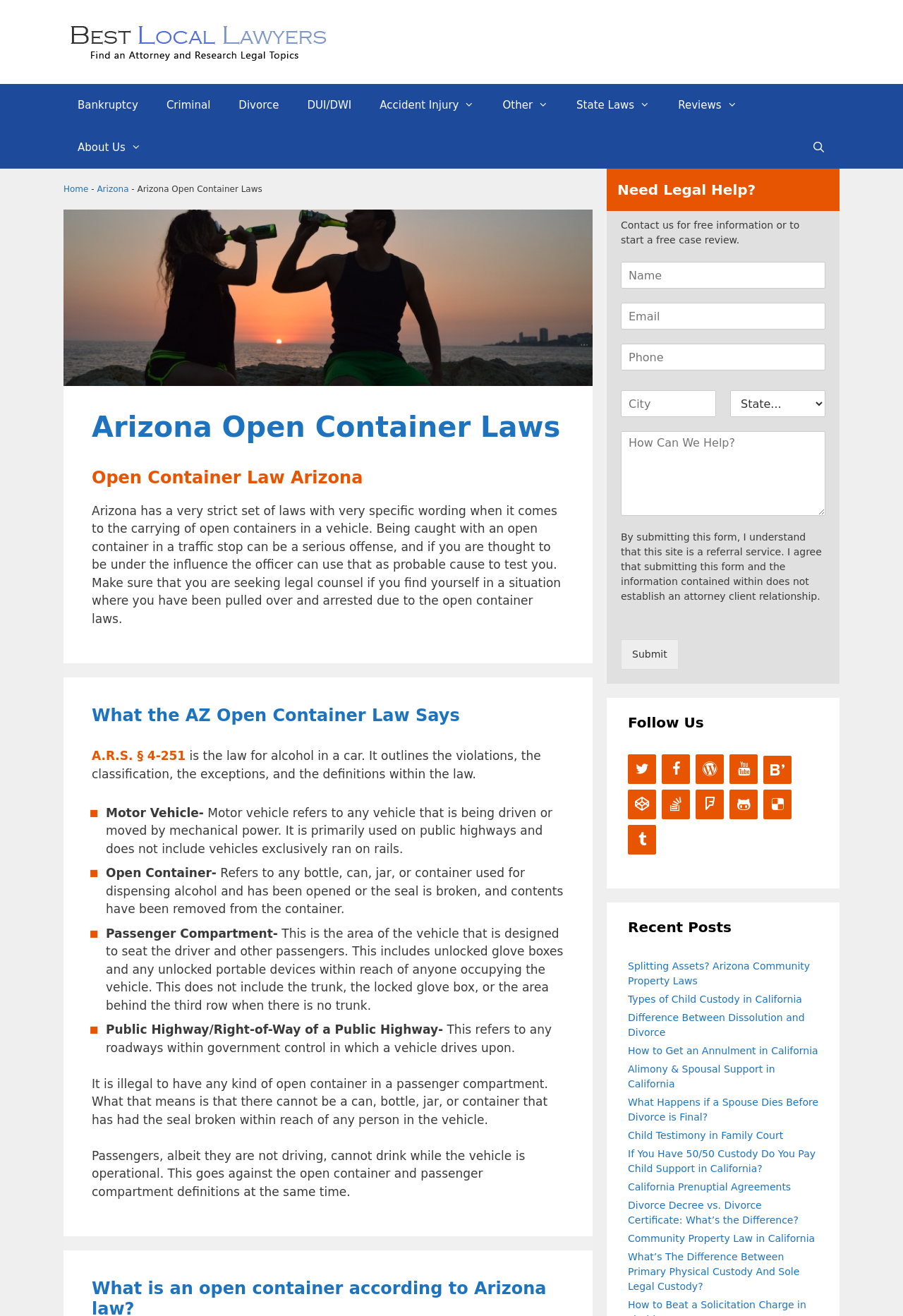Highlight the bounding box coordinates of the element that should be clicked to carry out the following instruction: "Click the 'Arizona' link". The coordinates must be given as four float numbers ranging from 0 to 1, i.e., [left, top, right, bottom].

[0.107, 0.14, 0.143, 0.147]